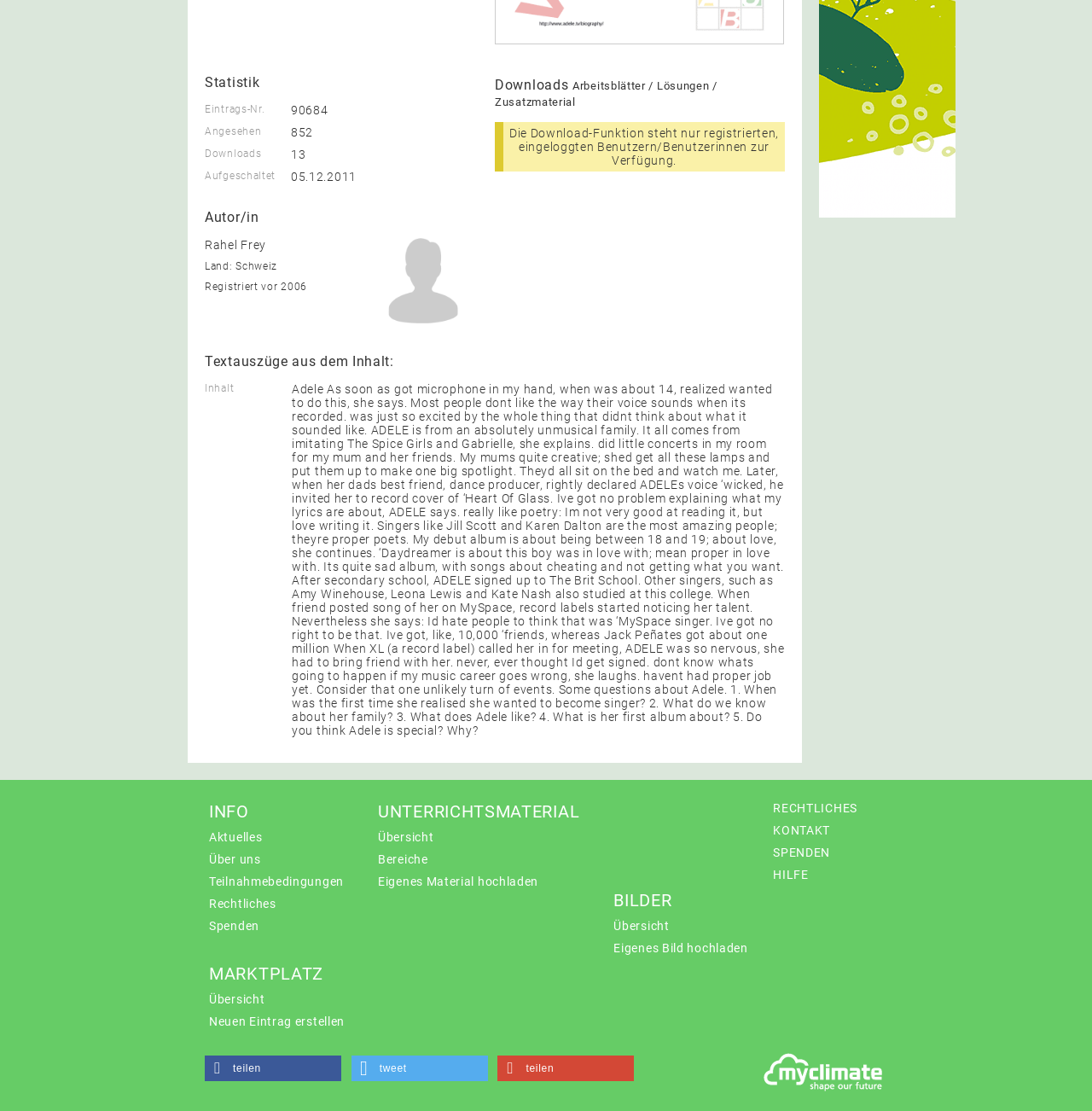Mark the bounding box of the element that matches the following description: "Neuen Eintrag erstellen".

[0.188, 0.909, 0.32, 0.929]